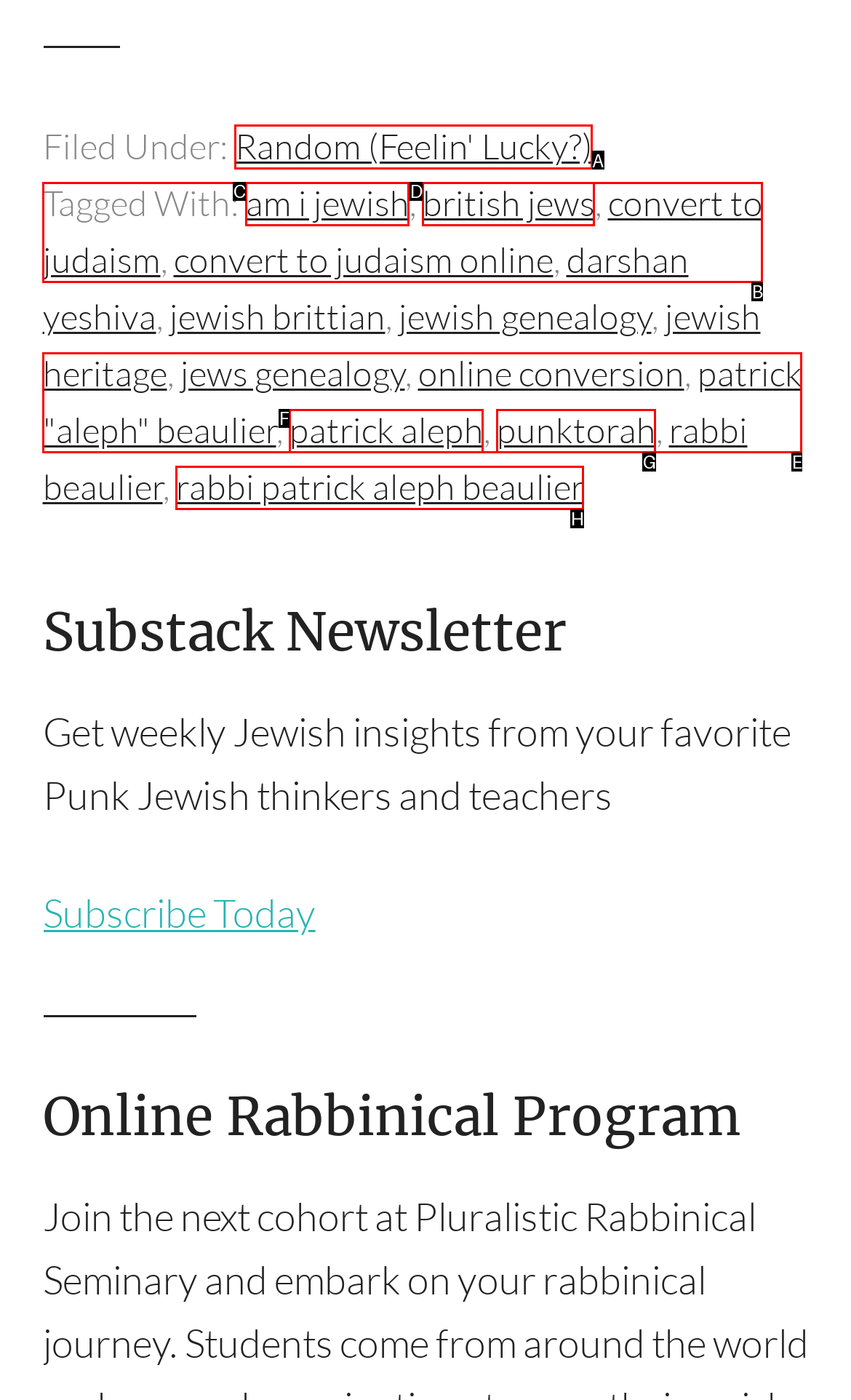For the task: Click on the 'Random (Feelin' Lucky?)' link, specify the letter of the option that should be clicked. Answer with the letter only.

A